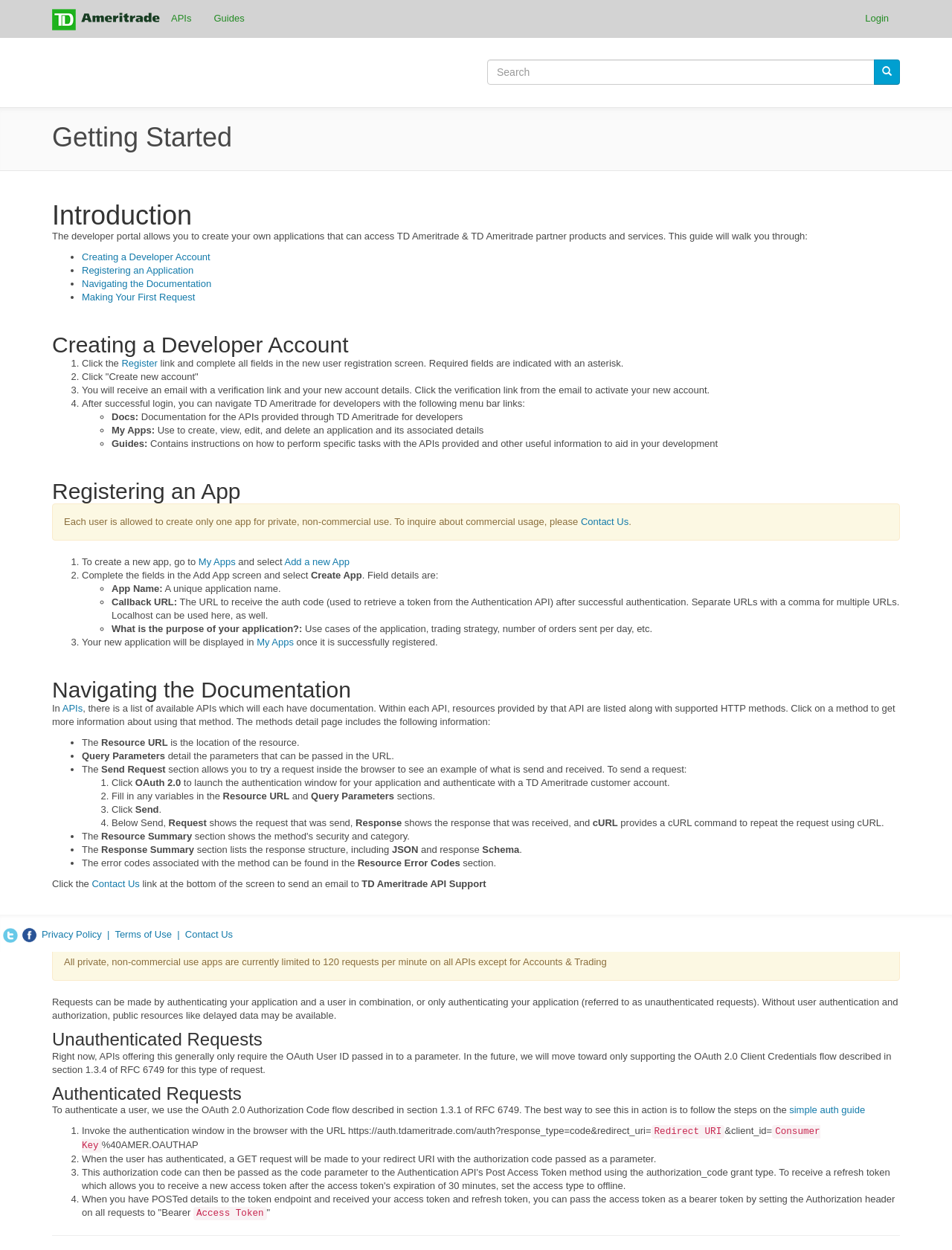Give a one-word or short-phrase answer to the following question: 
How many menu bar links are available after successful login?

3